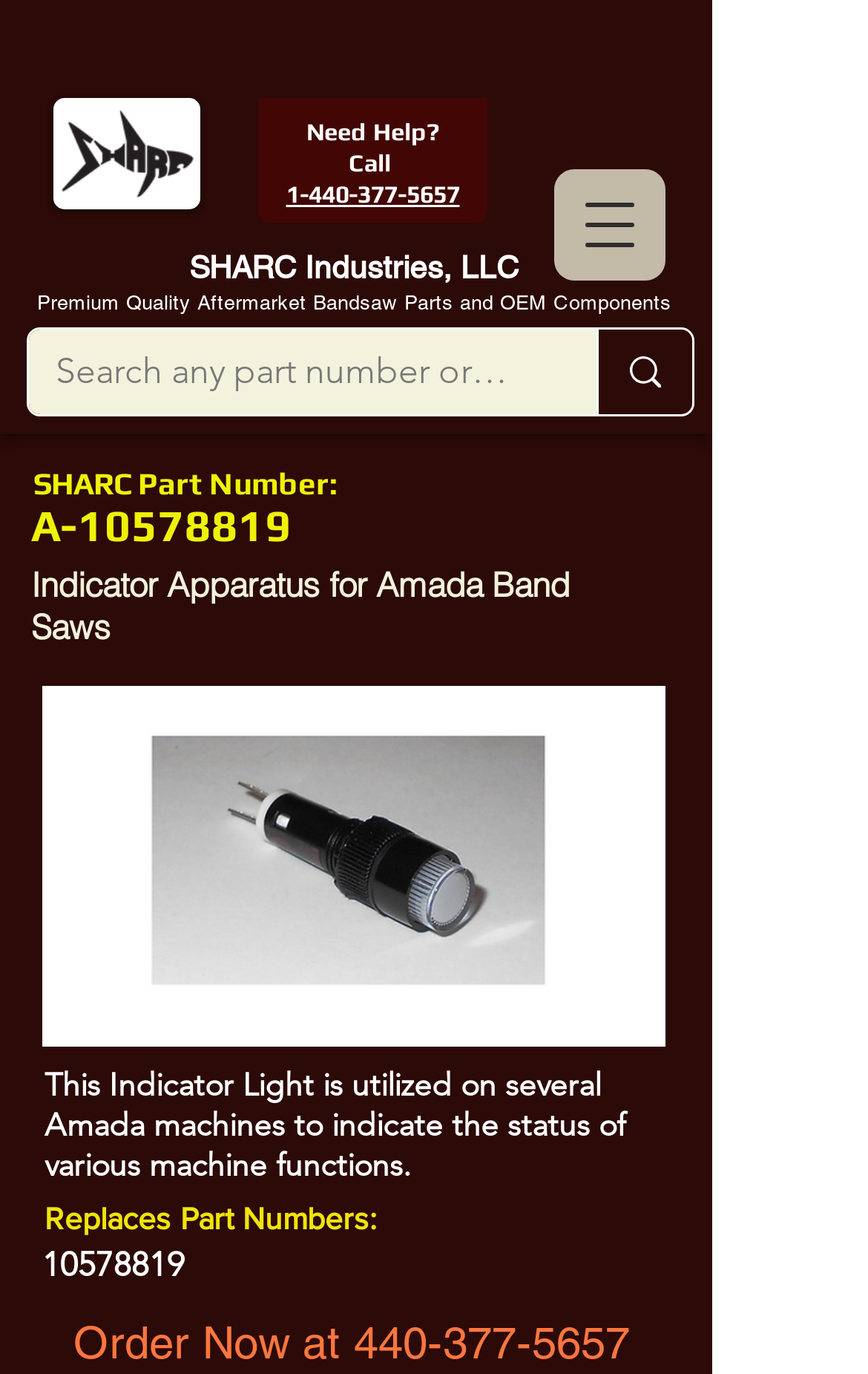What is the logo of the company?
Based on the image, give a concise answer in the form of a single word or short phrase.

SHARC Logo.png